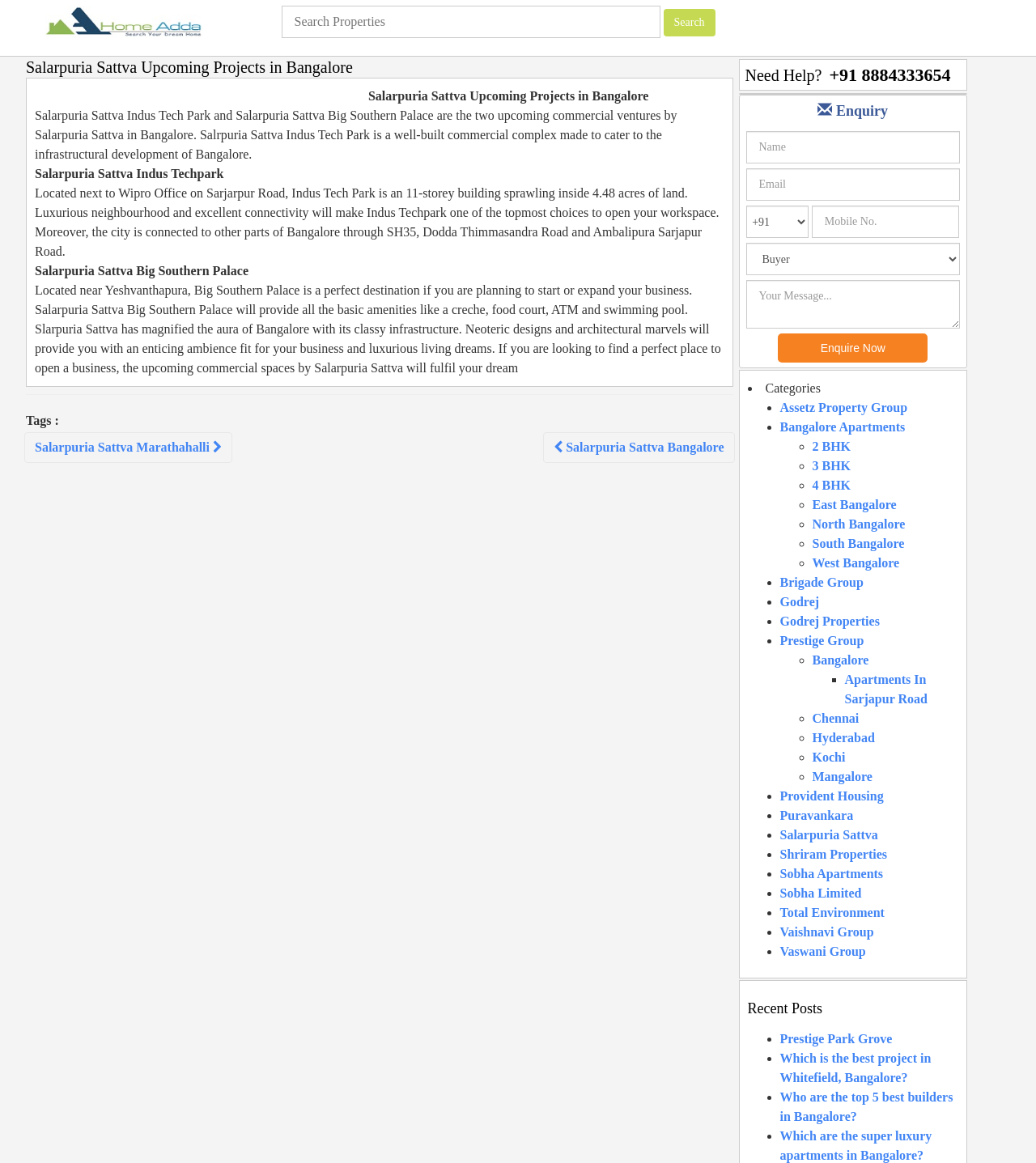Please find and report the bounding box coordinates of the element to click in order to perform the following action: "Enter your name in the input field". The coordinates should be expressed as four float numbers between 0 and 1, in the format [left, top, right, bottom].

[0.72, 0.113, 0.927, 0.141]